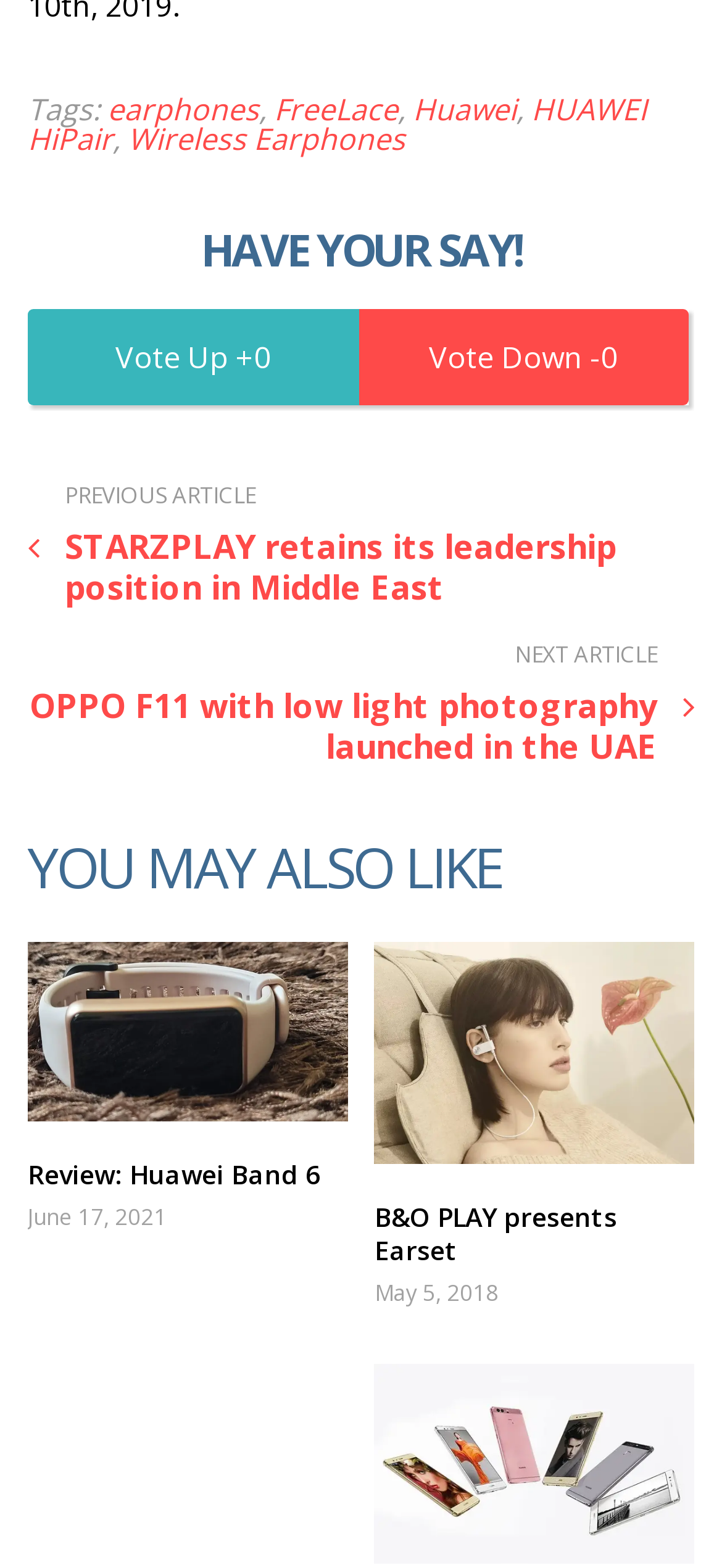From the details in the image, provide a thorough response to the question: What is the purpose of the 'HAVE YOUR SAY!' section?

The 'HAVE YOUR SAY!' section is likely a call-to-action to encourage users to provide their opinions or feedback on the article or topic, as it is a prominent heading on the webpage.